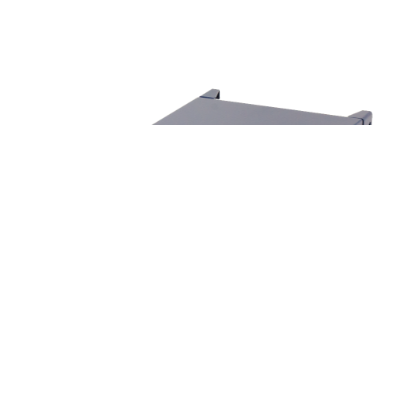What is the primary function of the Cobalt C1209?
Please provide a comprehensive answer based on the details in the screenshot.

The caption describes the Cobalt C1209 as a highly specialized device designed for vector network analysis, which suggests that its primary function is to facilitate measurements in various applications such as RF and microwave engineering.